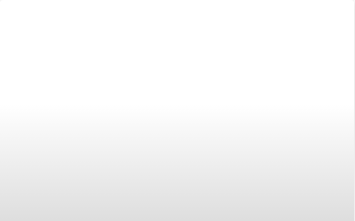Illustrate the image with a detailed caption.

The image features a graphical representation pertaining to "Ad Types," positioned within the context of a webpage that discusses advertising strategies. This section aims to elucidate various advertising mediums, highlighting their unique advantages and ideal use cases. The content is likely part of a broader article titled "Decoding Ad Types: A Toolkit for Advertisers," which explores the complexities and effectiveness of different types of advertisements in modern marketing. The design of the image complements the theme, enhancing understanding for readers looking to navigate the intricate landscape of advertising.